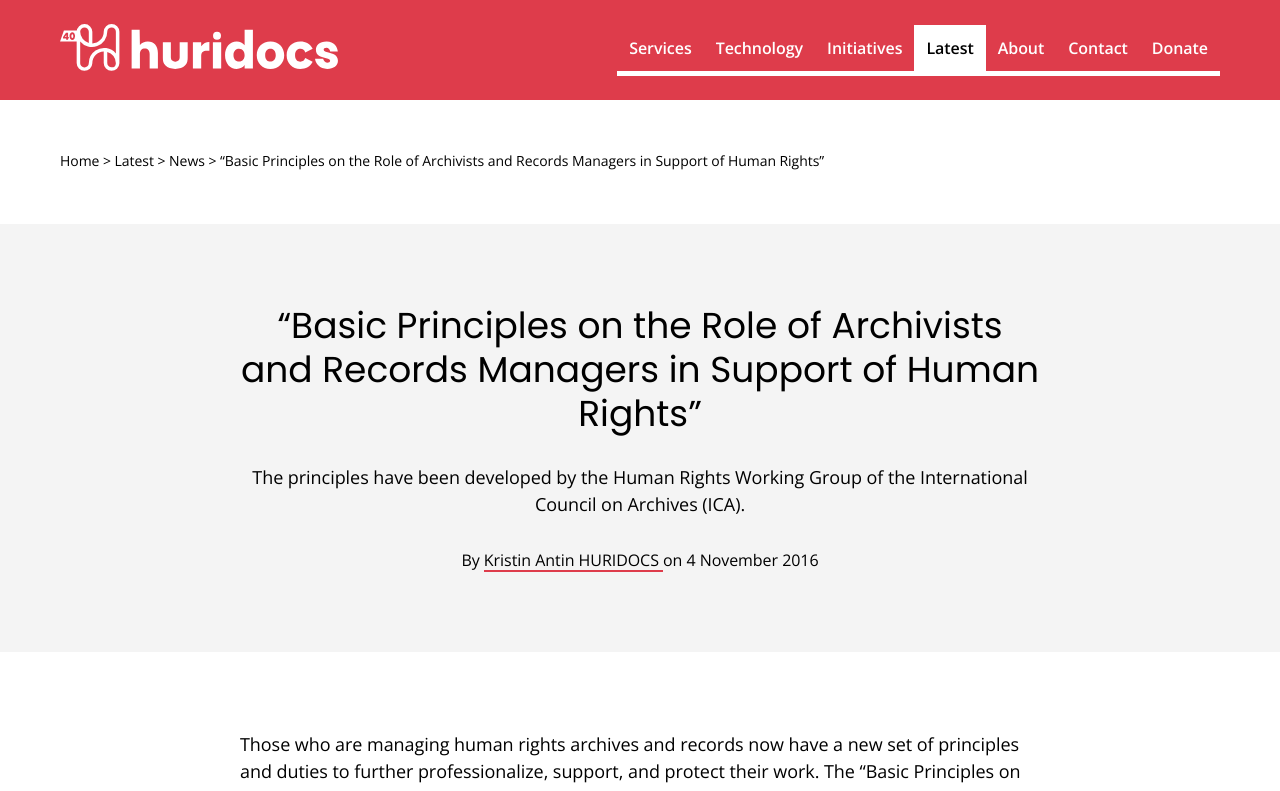Provide a one-word or short-phrase response to the question:
When was the webpage last updated?

4 November 2016